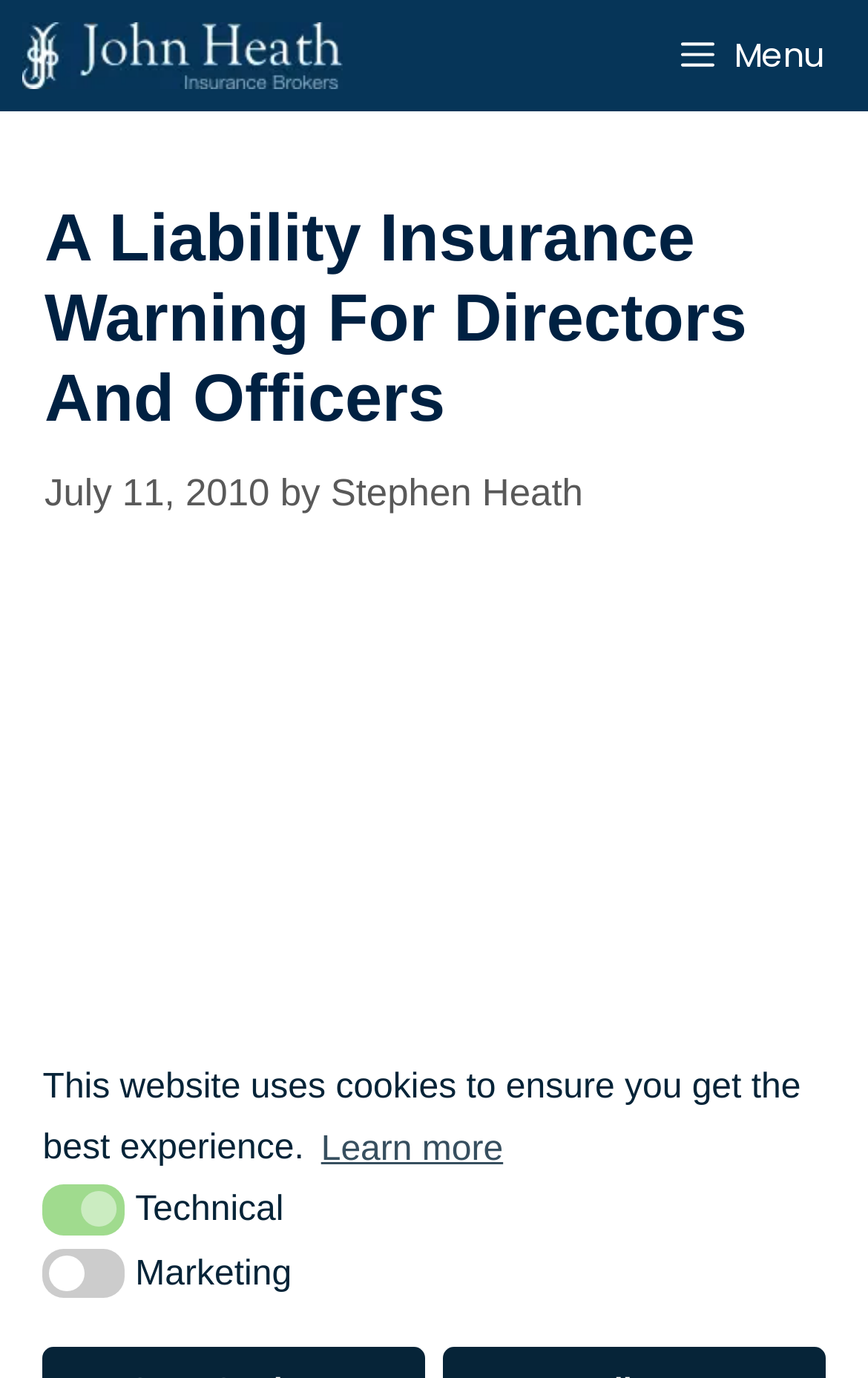When was the article published?
Provide a thorough and detailed answer to the question.

The publication date is obtained from the time element with the text 'July 11, 2010' which is located below the heading and above the author's name.